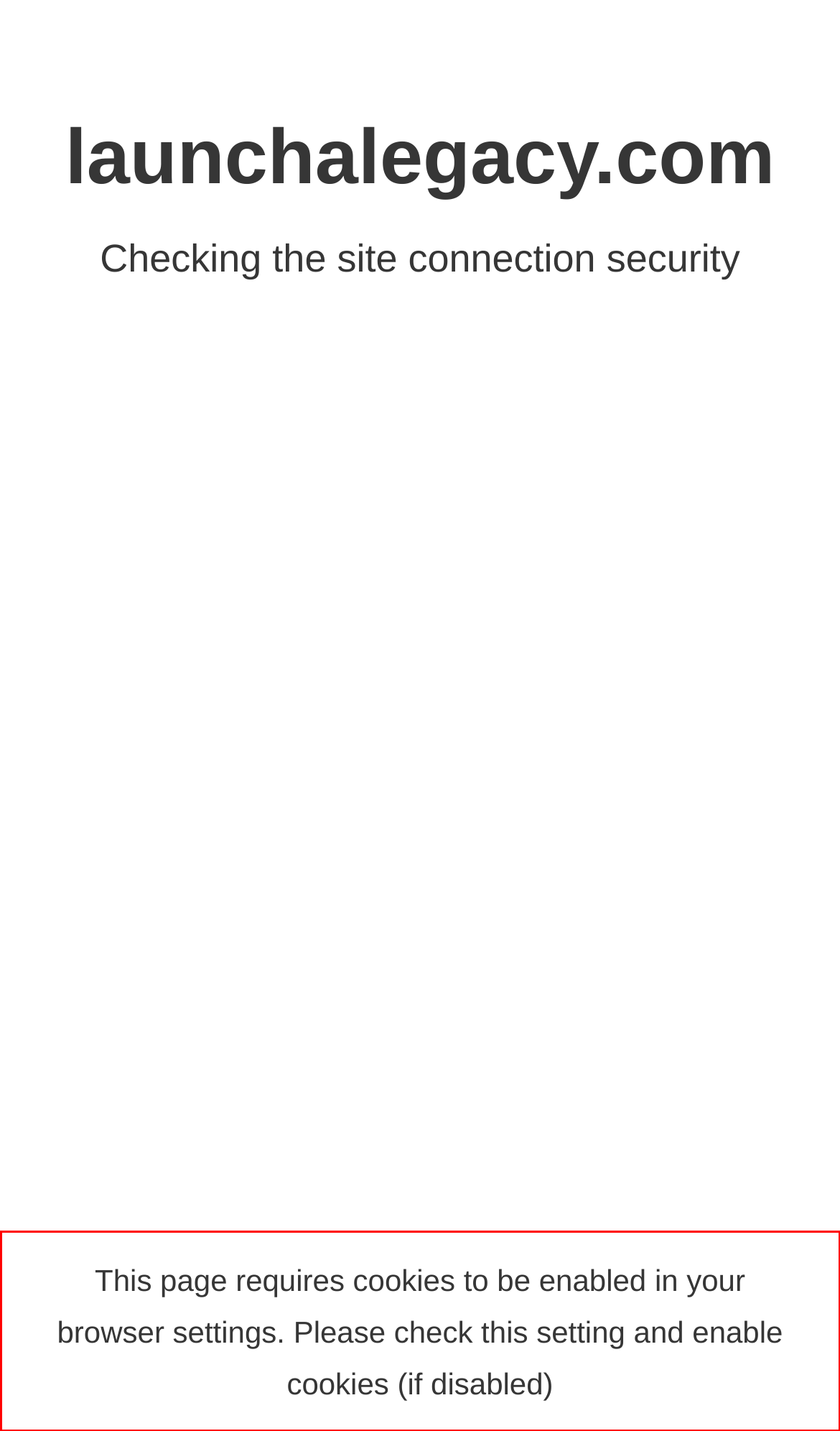Identify the text inside the red bounding box on the provided webpage screenshot by performing OCR.

This page requires cookies to be enabled in your browser settings. Please check this setting and enable cookies (if disabled)